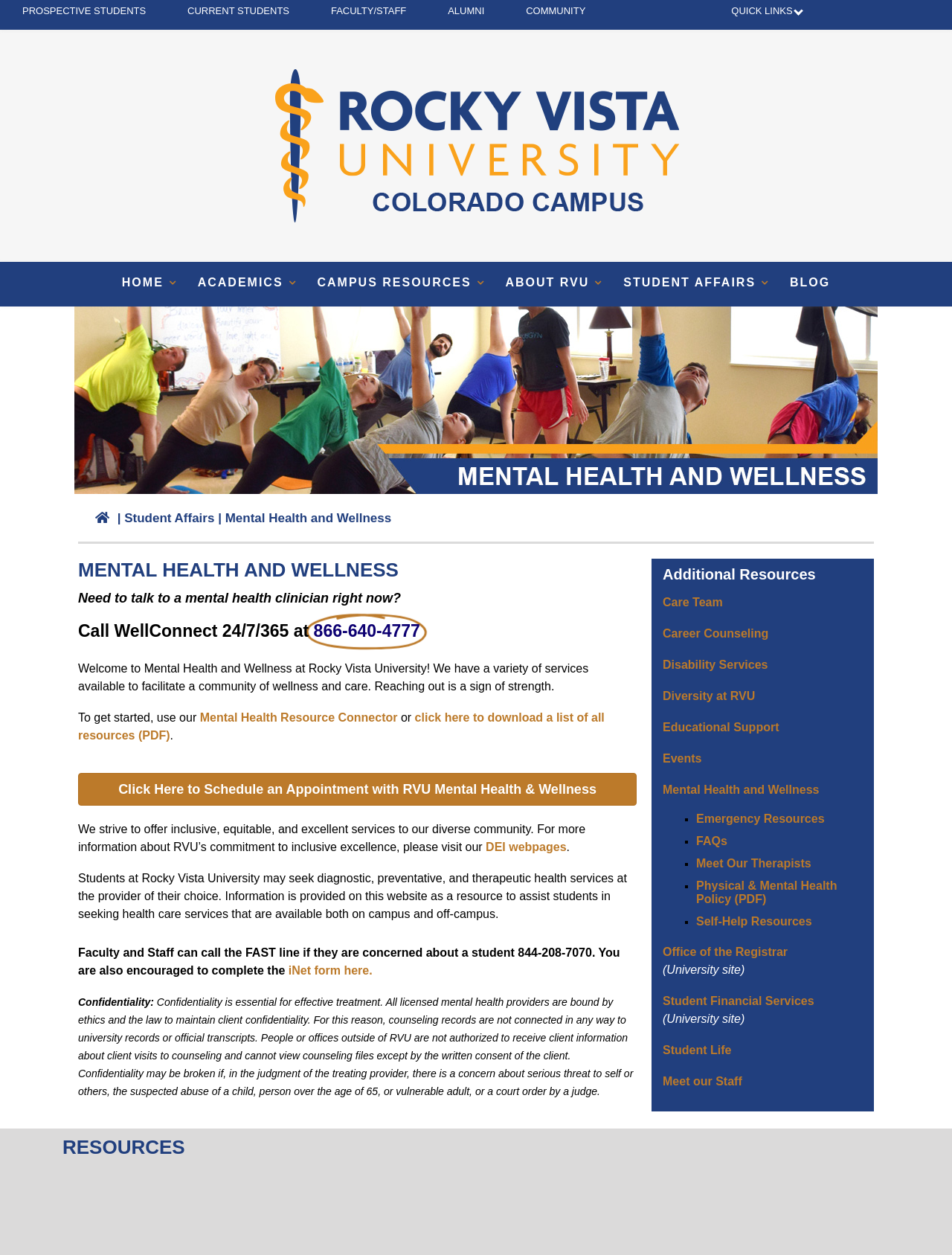How can students seek diagnostic services?
Based on the image, please offer an in-depth response to the question.

I found this answer by reading the text 'Students at Rocky Vista University may seek diagnostic, preventative, and therapeutic health services at the provider of their choice.' which explicitly states that students can seek diagnostic services at the provider of their choice.